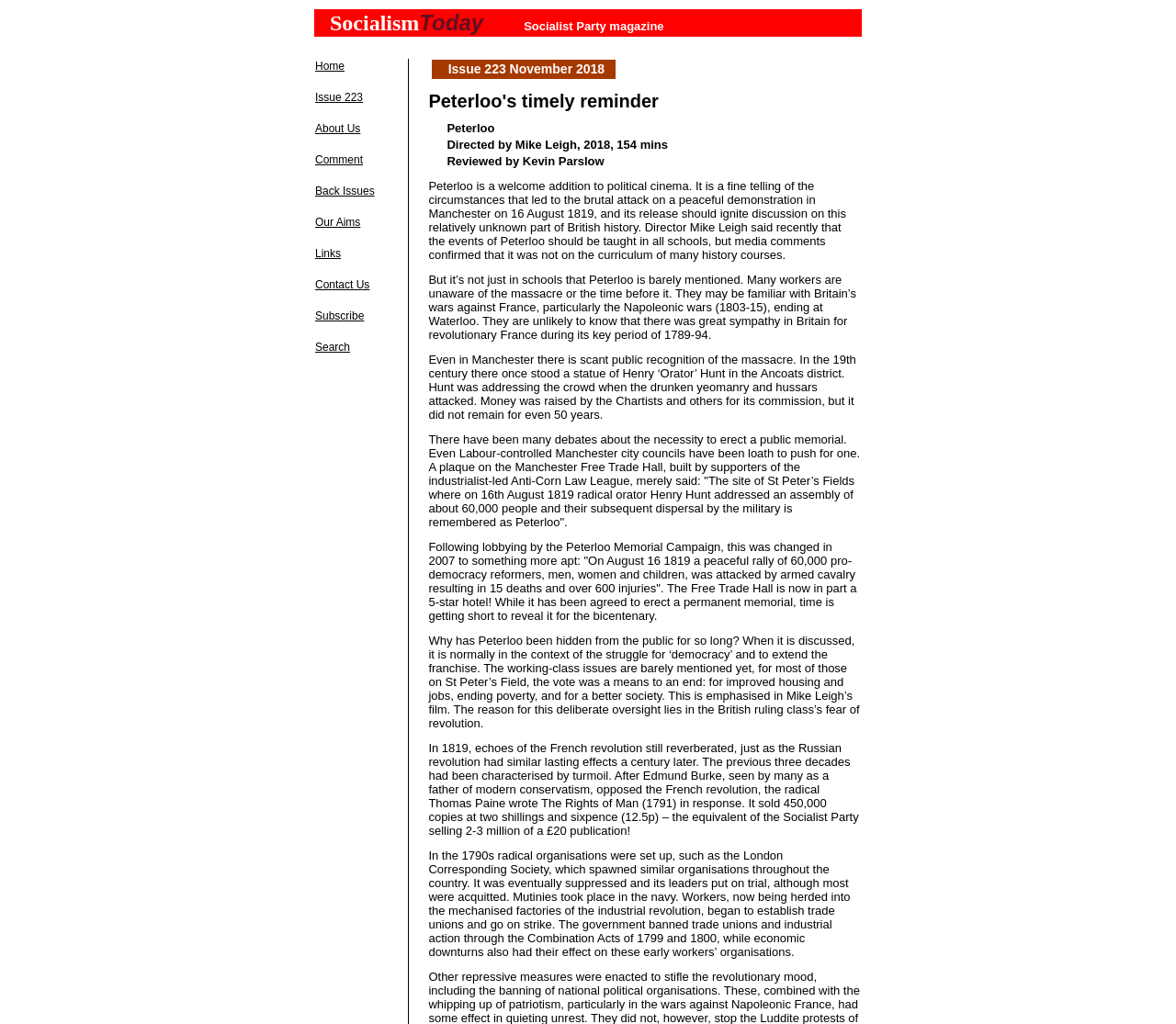Please determine the main heading text of this webpage.

Peterloo's timely reminder